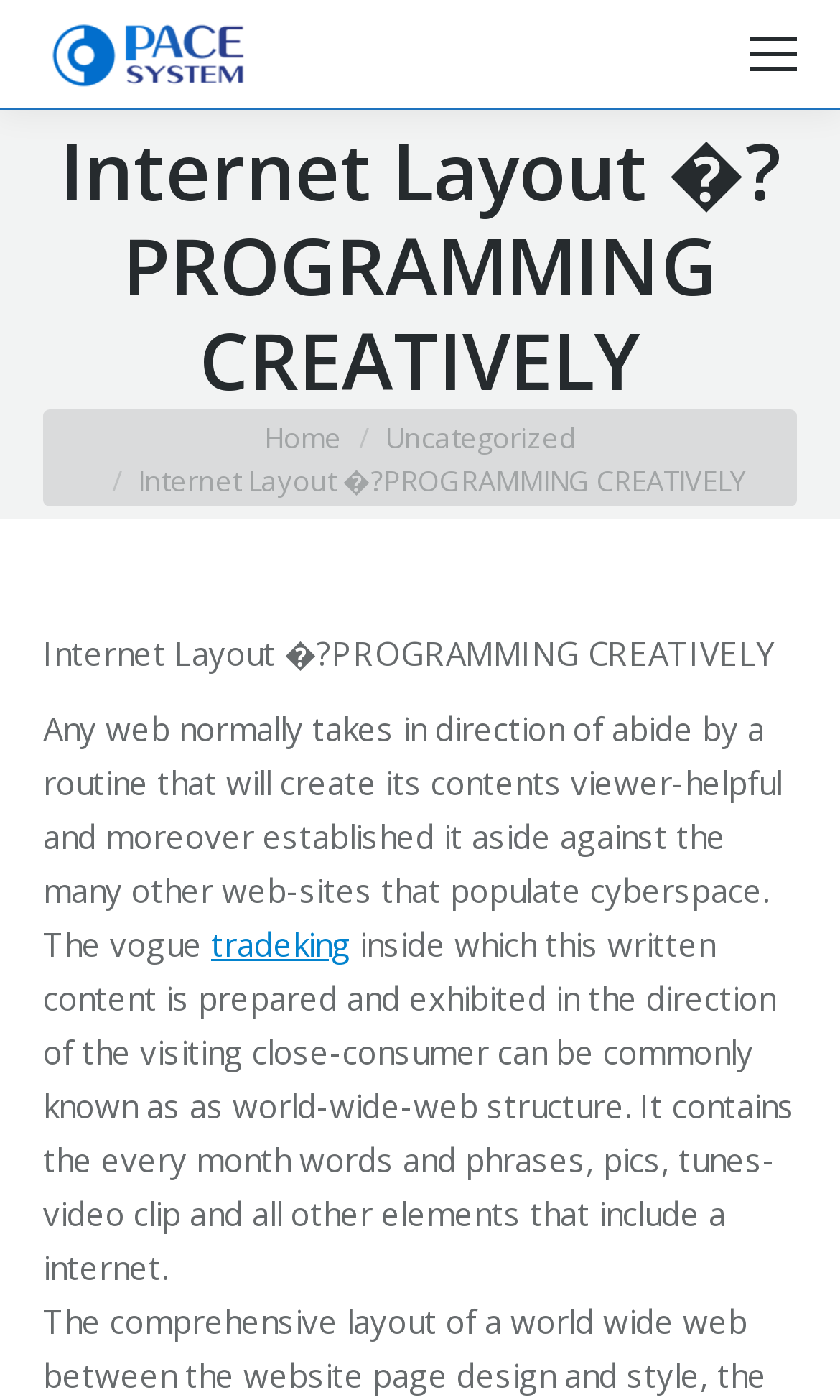Describe the entire webpage, focusing on both content and design.

The webpage is about Internet Layout and Programming Creatively. At the top right corner, there is a link with no text. On the top left, there is a link with the text "페이스시스템" accompanied by an image with the same name. Below this, there is a heading with the title "Internet Layout �?PROGRAMMING CREATIVELY". 

Under the heading, there is a static text "You are here:" followed by two links, "Home" and "Uncategorized", placed side by side. Below these links, there is a static text with the same title as the heading, "Internet Layout �?PROGRAMMING CREATIVELY". 

This title is followed by a paragraph of text that explains the concept of internet layout, stating that it involves creating content that is viewer-friendly and sets it apart from other websites. The text also mentions that this process is commonly known as web structure and includes elements such as words, pictures, music, and video. 

In the middle of the paragraph, there is a link to "tradeking". The text continues below the link, explaining the components of web structure. Overall, the webpage has a total of 4 links, 2 images, and 5 static text elements.